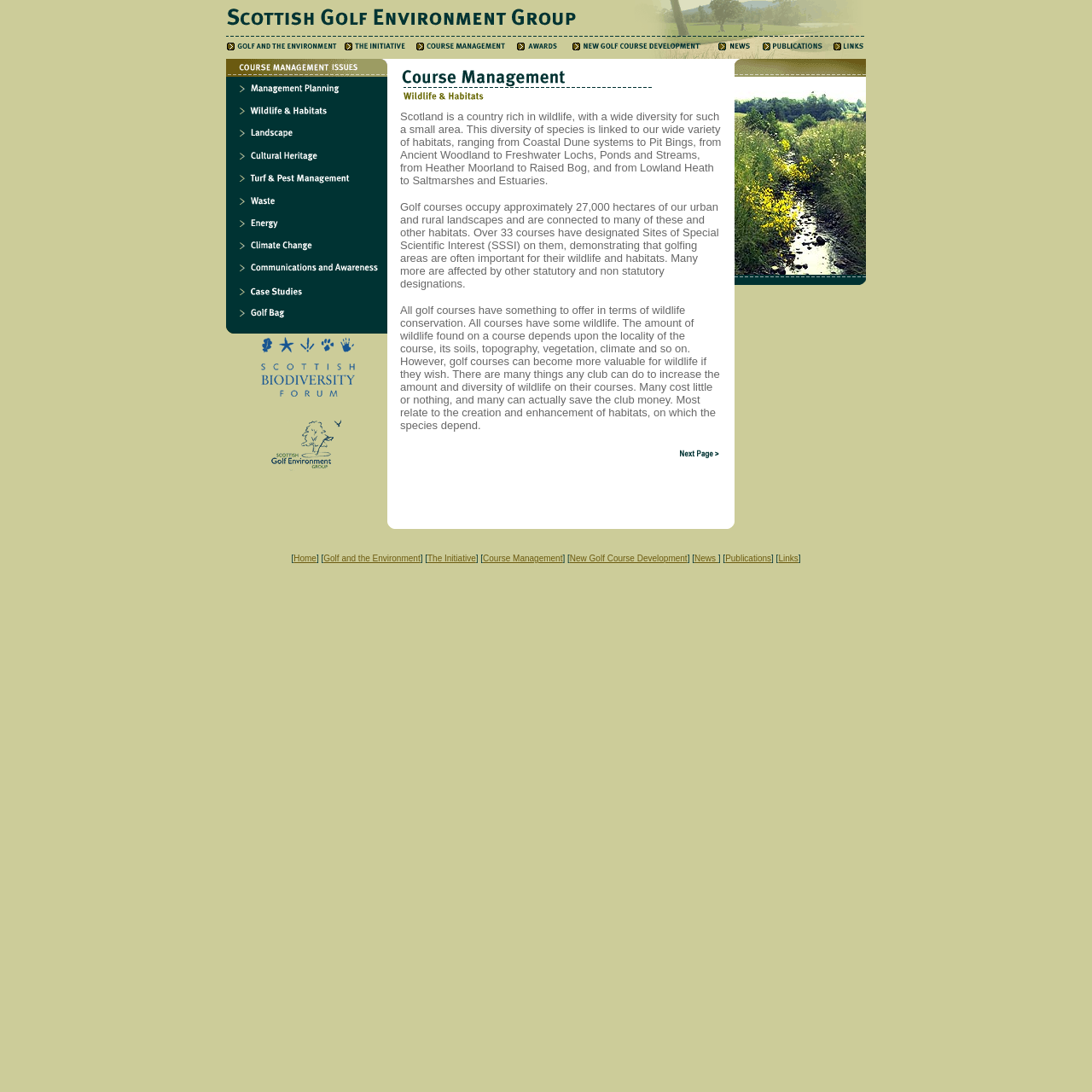What is the name of the environment group?
Answer the question based on the image using a single word or a brief phrase.

Scottish Golf Environment Group